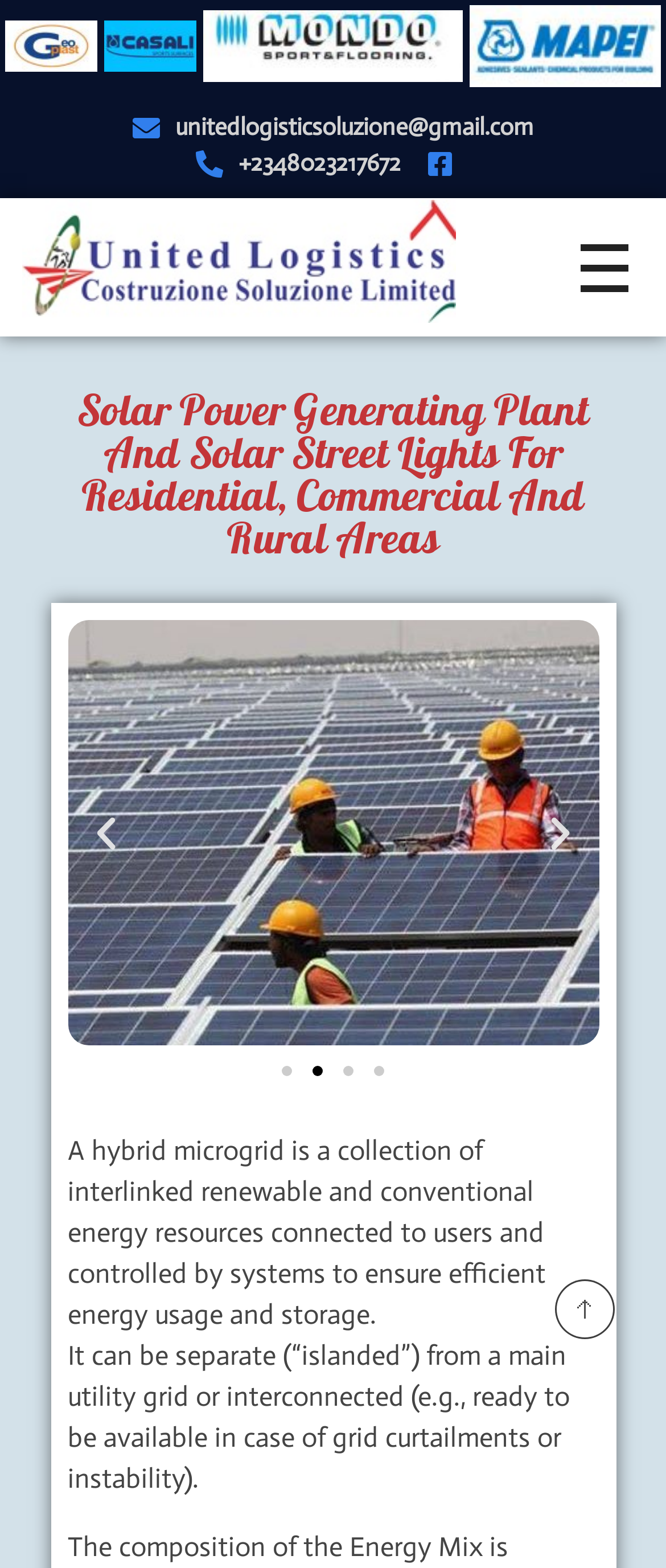Identify the bounding box coordinates for the element that needs to be clicked to fulfill this instruction: "Subscribe to the E-News". Provide the coordinates in the format of four float numbers between 0 and 1: [left, top, right, bottom].

None